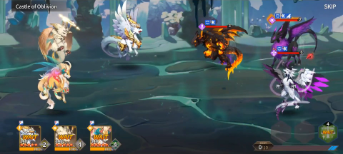How many characters are on the left side of the battle scene?
Provide an in-depth and detailed explanation in response to the question.

According to the caption, on the left side of the battle scene, there is a 'majestic white creature representing one faction' that is 'flanked by two other allies', which means there are three characters in total on the left side.